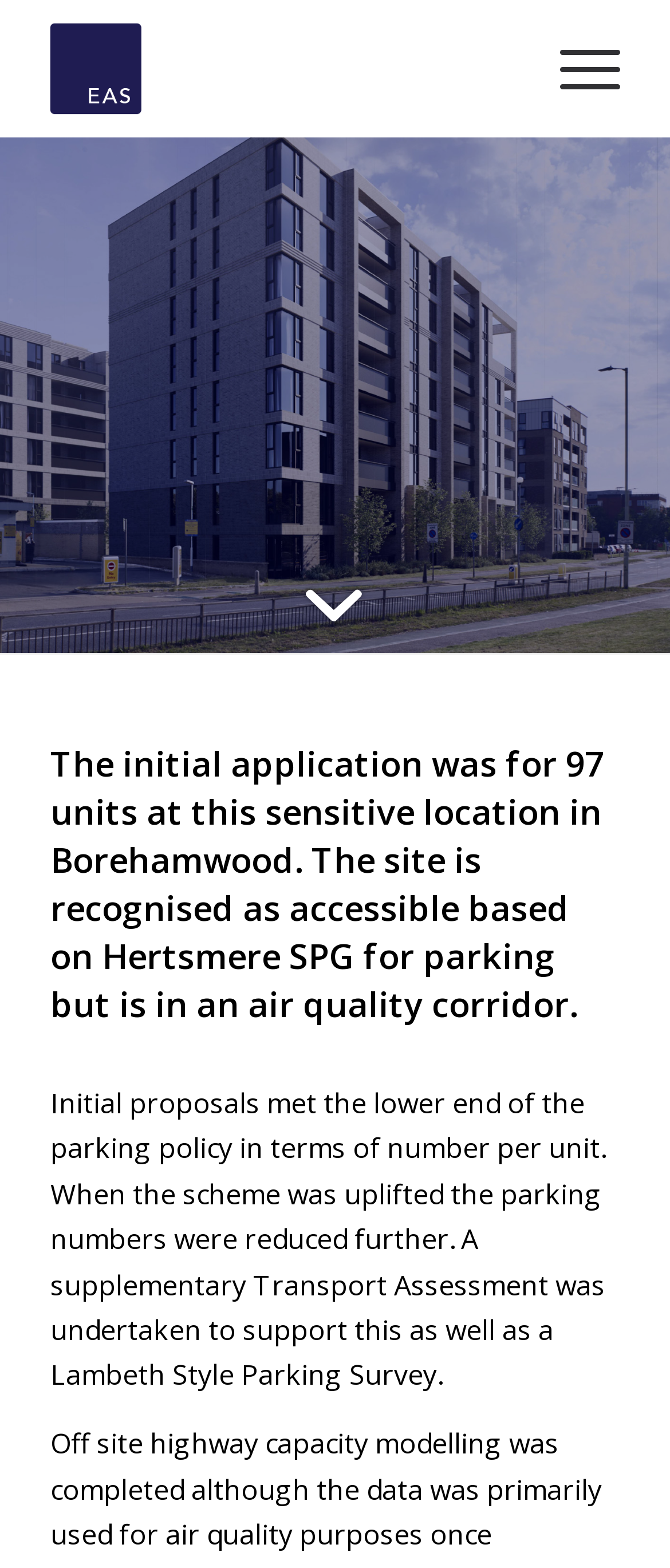Analyze and describe the webpage in a detailed narrative.

The webpage is about Borehamwood Police Station and EAS Transport Planning. At the top left of the page, there is a logo of EAS Transport Planning, which is an image with a link. To the right of the logo, there is a menu item labeled "Menu". 

Below the top section, there is a heading that describes the initial application for 97 units at a sensitive location in Borehamwood, mentioning its accessibility and air quality corridor. 

Further down, there is a paragraph of text that explains the initial proposals meeting the lower end of the parking policy, and how the parking numbers were reduced further after the scheme was uplifted. The text also mentions a supplementary Transport Assessment and a Lambeth Style Parking Survey.